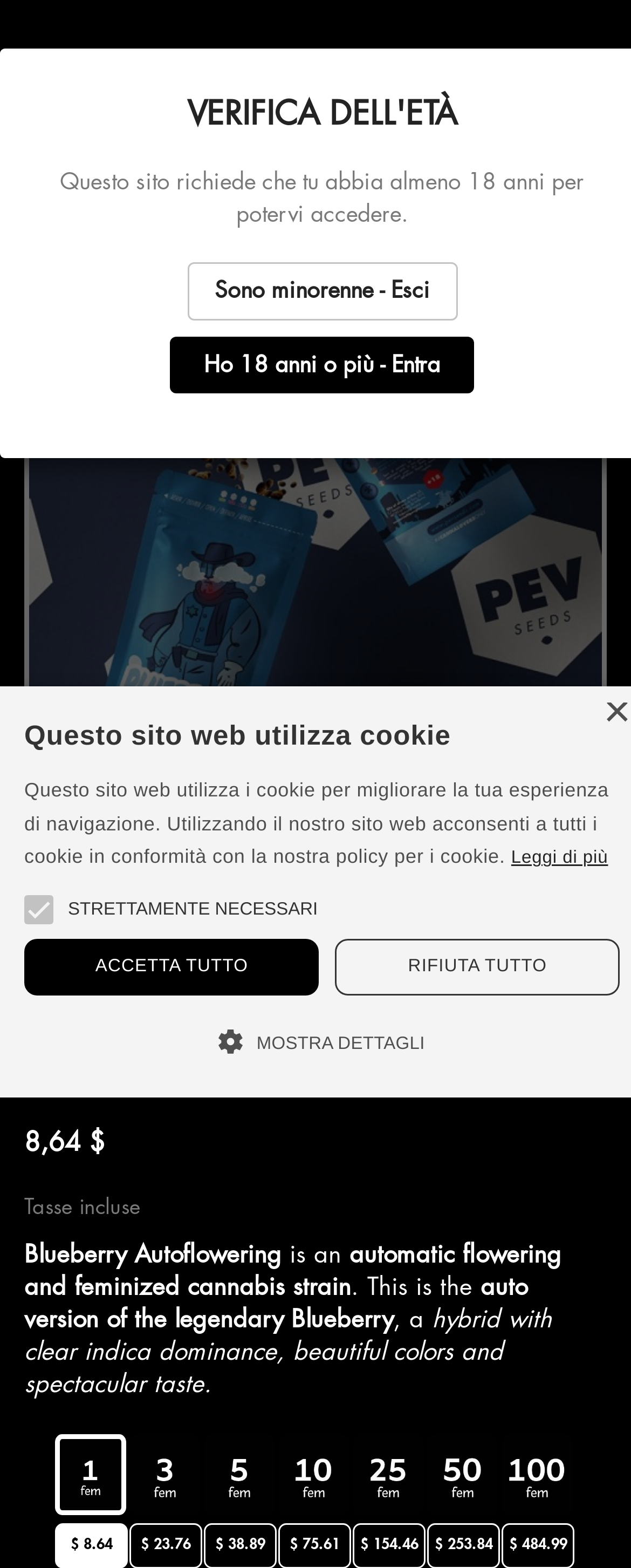What is the theme of the images on the webpage?
Look at the image and respond with a one-word or short-phrase answer.

Cannabis